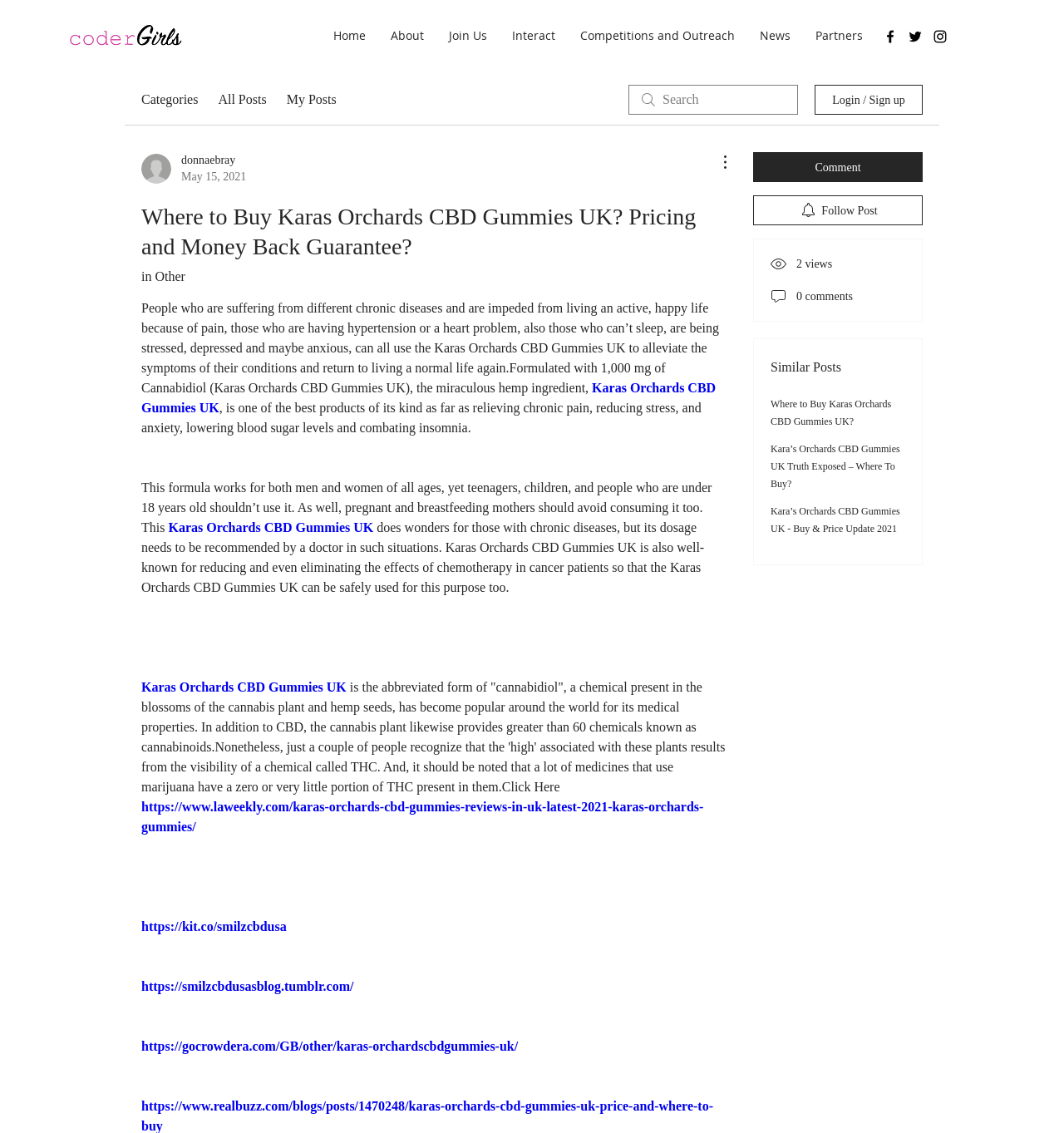Generate a comprehensive description of the webpage.

This webpage appears to be a blog post about Karas Orchards CBD Gummies UK, a product that claims to alleviate symptoms of chronic diseases, hypertension, heart problems, insomnia, stress, depression, and anxiety. 

At the top left corner, there is a logo image, and next to it, a navigation menu with links to 'Home', 'About', 'Join Us', 'Interact', 'Competitions and Outreach', 'News', and 'Partners'. 

On the top right corner, there is a social bar with links to Facebook, Twitter, and Instagram, each represented by an icon image. 

Below the navigation menu, there is a section with links to 'Categories', 'All Posts', 'My Posts', and a search bar. 

To the right of this section, there is an image, and below it, a button to 'Login / Sign up'. 

The main content of the webpage is a long article about Karas Orchards CBD Gummies UK, which describes the product's benefits, its formulation, and its usage. The article is divided into several paragraphs, with links to external websites and references to the product's name throughout the text. 

On the right side of the article, there are buttons to 'Comment' and 'Follow Post', as well as some statistics about the post, such as the number of views and comments. 

Below the article, there is a section titled 'Similar Posts' with links to related articles.